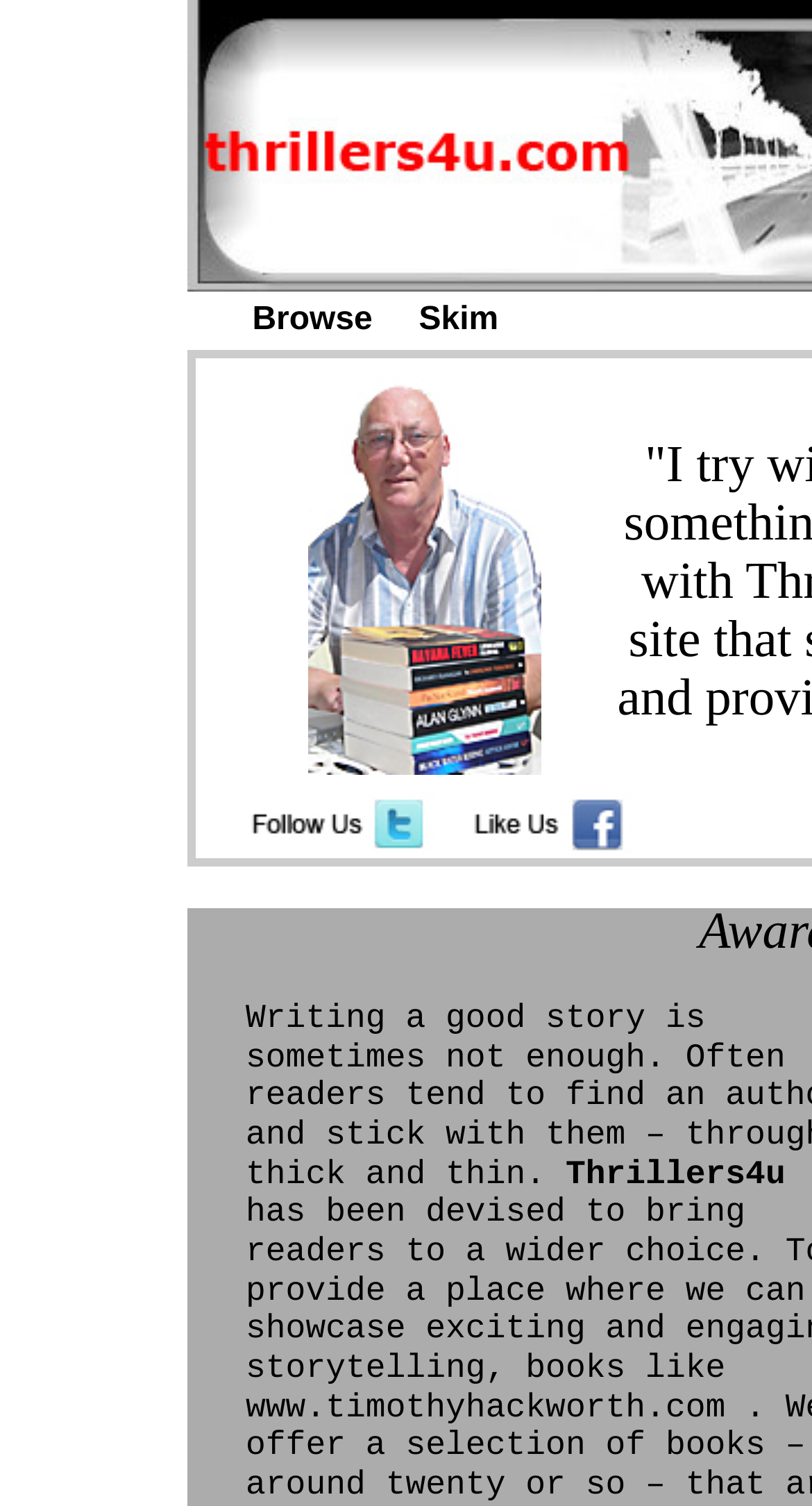Determine the bounding box for the UI element as described: "Skim". The coordinates should be represented as four float numbers between 0 and 1, formatted as [left, top, right, bottom].

[0.516, 0.201, 0.614, 0.224]